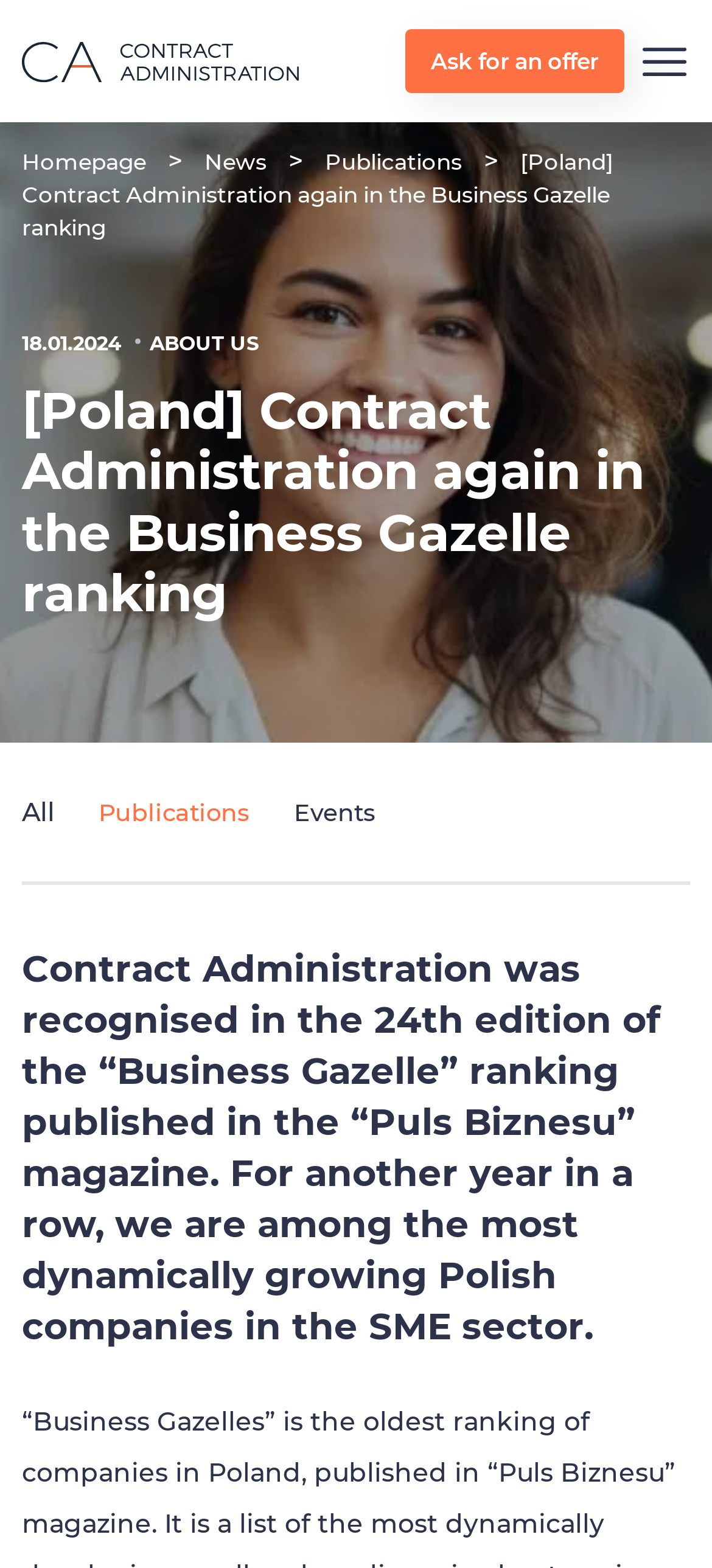What is the text on the logo?
Using the image as a reference, answer with just one word or a short phrase.

Logo Contract Administration